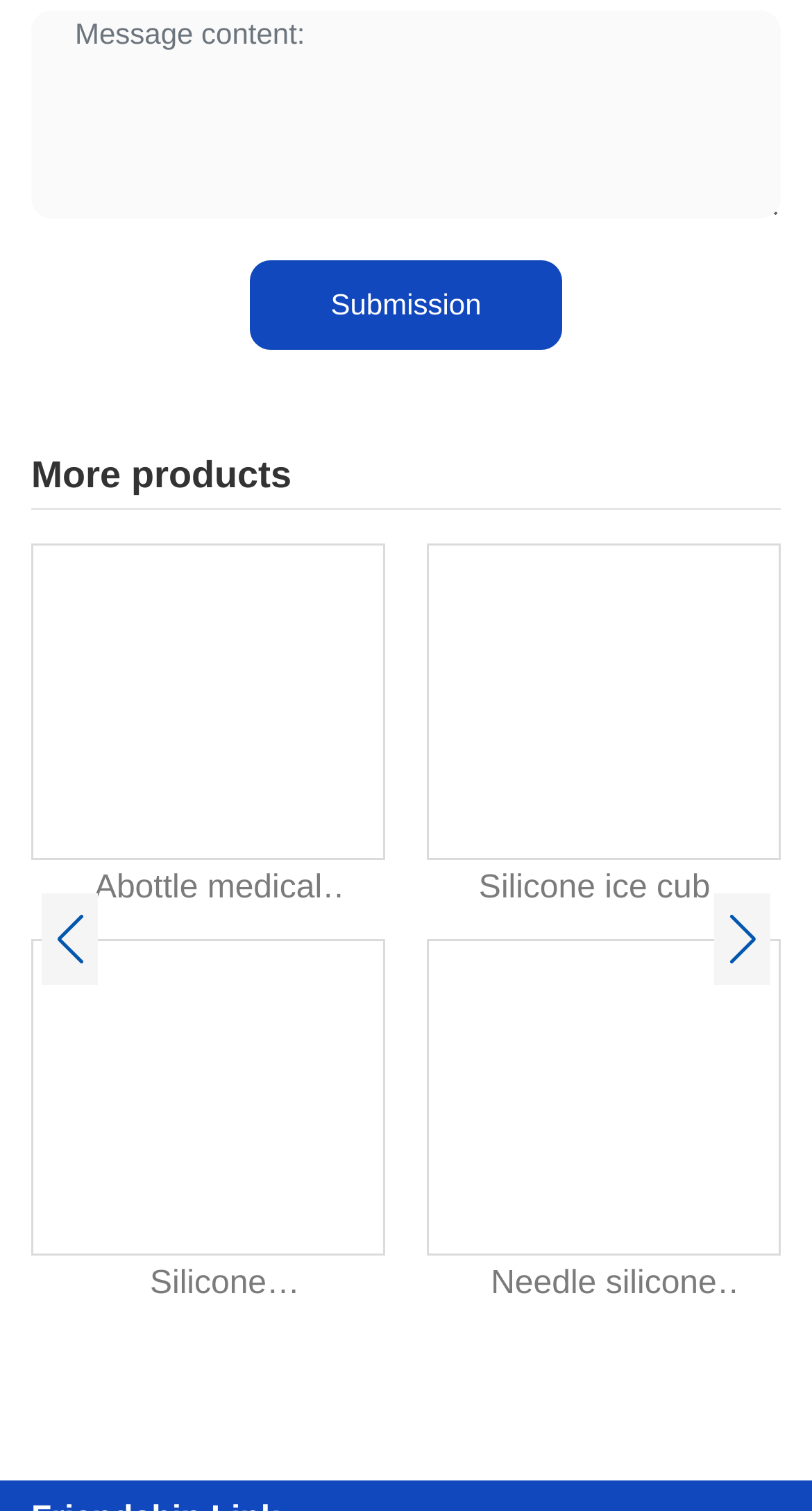Look at the image and answer the question in detail:
What is the likely purpose of the images on the webpage?

The images on the webpage are likely used to display the products being sold, providing a visual representation of the products to the user.